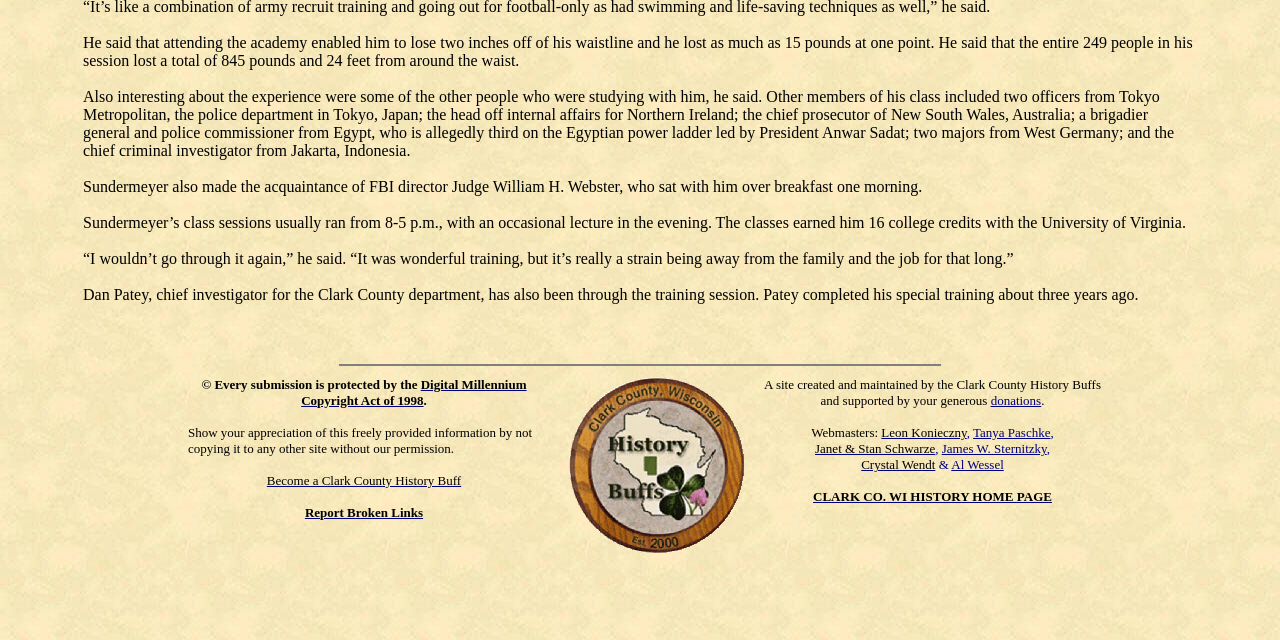Provide the bounding box coordinates for the UI element that is described as: "Janet & Stan Schwarze".

[0.637, 0.689, 0.731, 0.712]